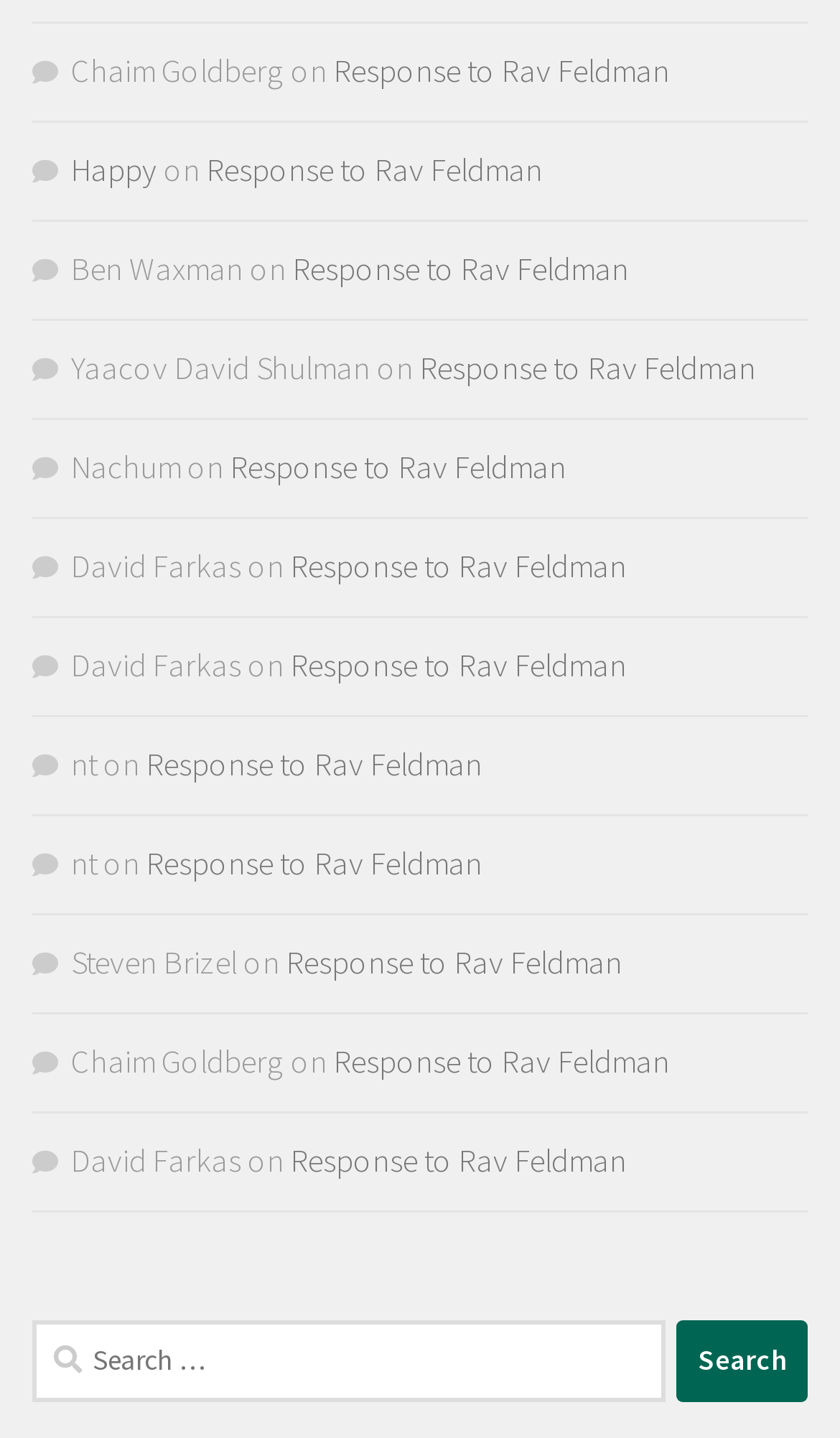How many responses are there to Rav Feldman?
Look at the image and provide a short answer using one word or a phrase.

Multiple